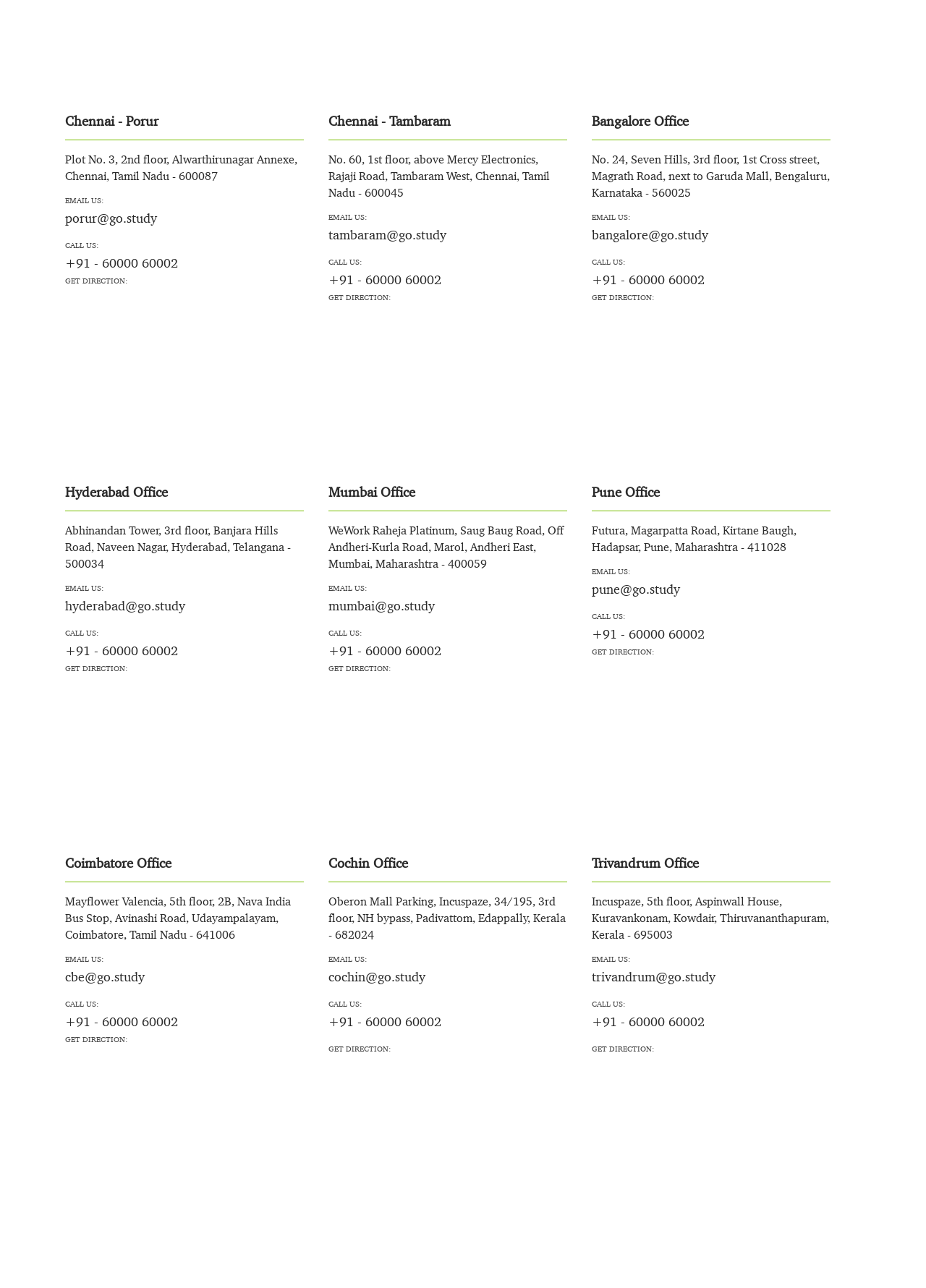Find the UI element described as: "+91 - 60000 60002" and predict its bounding box coordinates. Ensure the coordinates are four float numbers between 0 and 1, [left, top, right, bottom].

[0.07, 0.474, 0.328, 0.486]